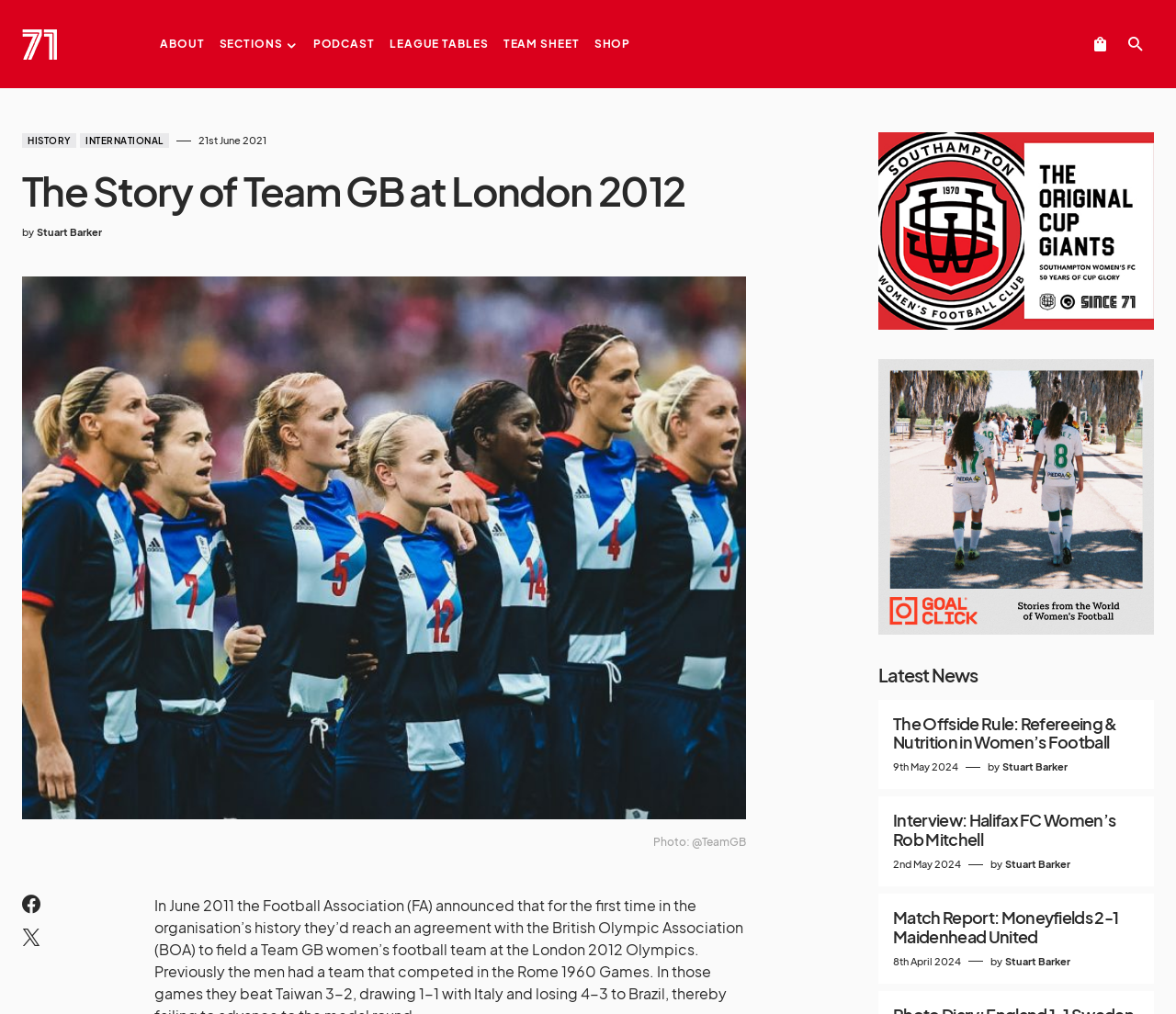Analyze the image and answer the question with as much detail as possible: 
What is the topic of the second news article?

The topic of the second news article can be found in the heading 'Interview: Halifax FC Women’s Rob Mitchell' located below the first news article.